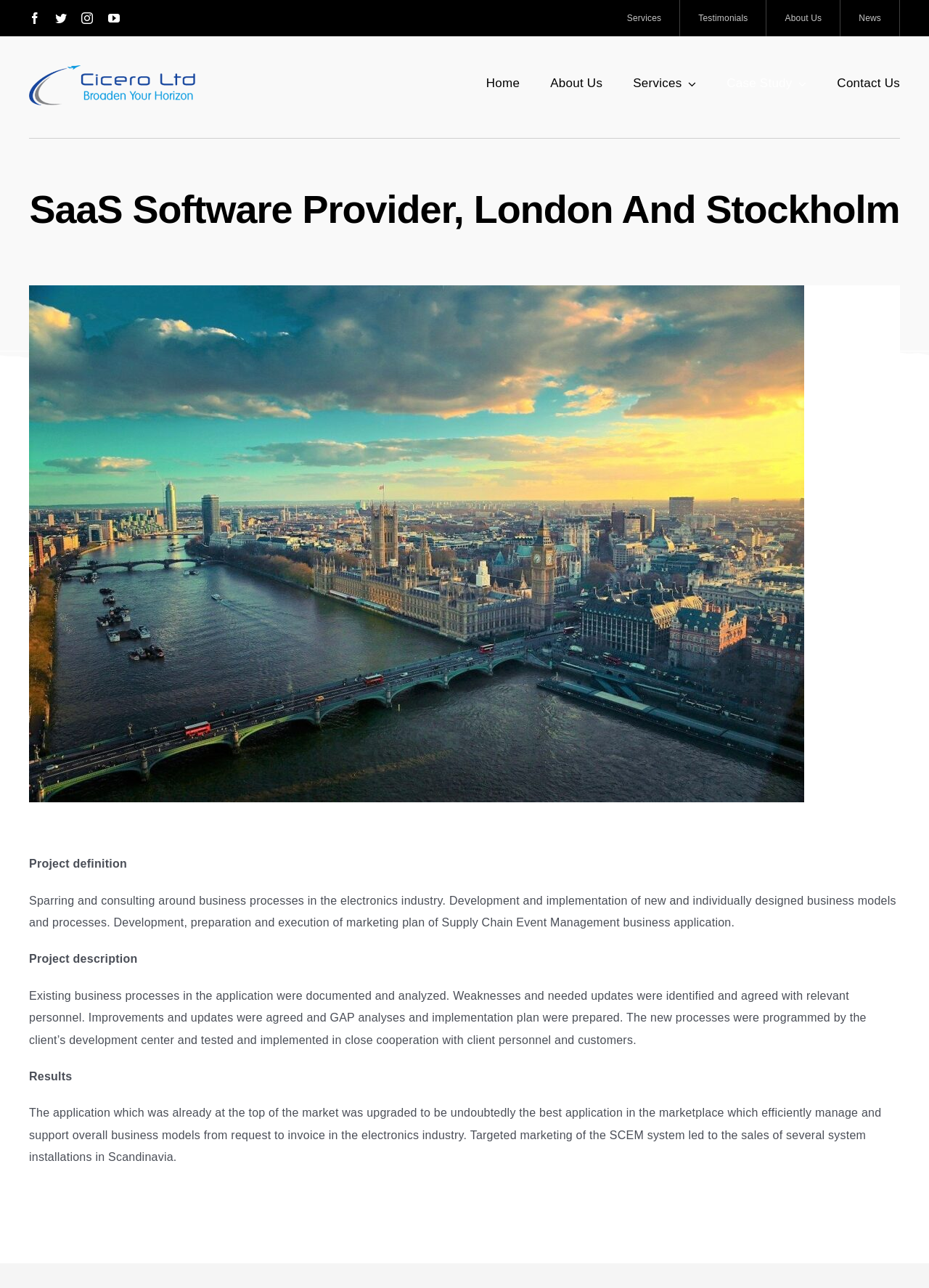What is the main service provided?
Kindly give a detailed and elaborate answer to the question.

I read the StaticText 'Project definition' and found that the main service provided is 'Sparring and consulting around business processes in the electronics industry'.